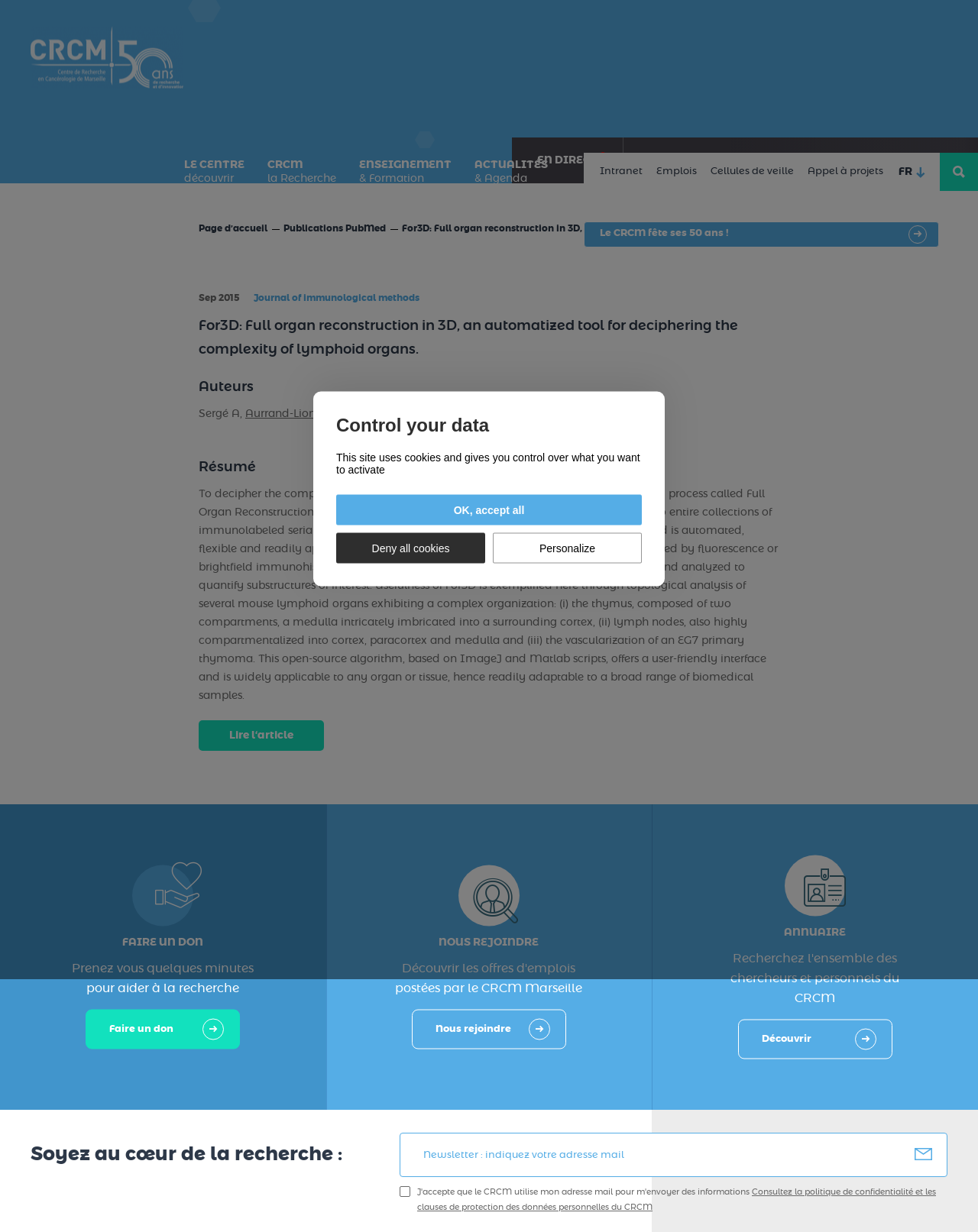Please identify the bounding box coordinates of the element I need to click to follow this instruction: "Share on Facebook".

[0.938, 0.756, 0.969, 0.781]